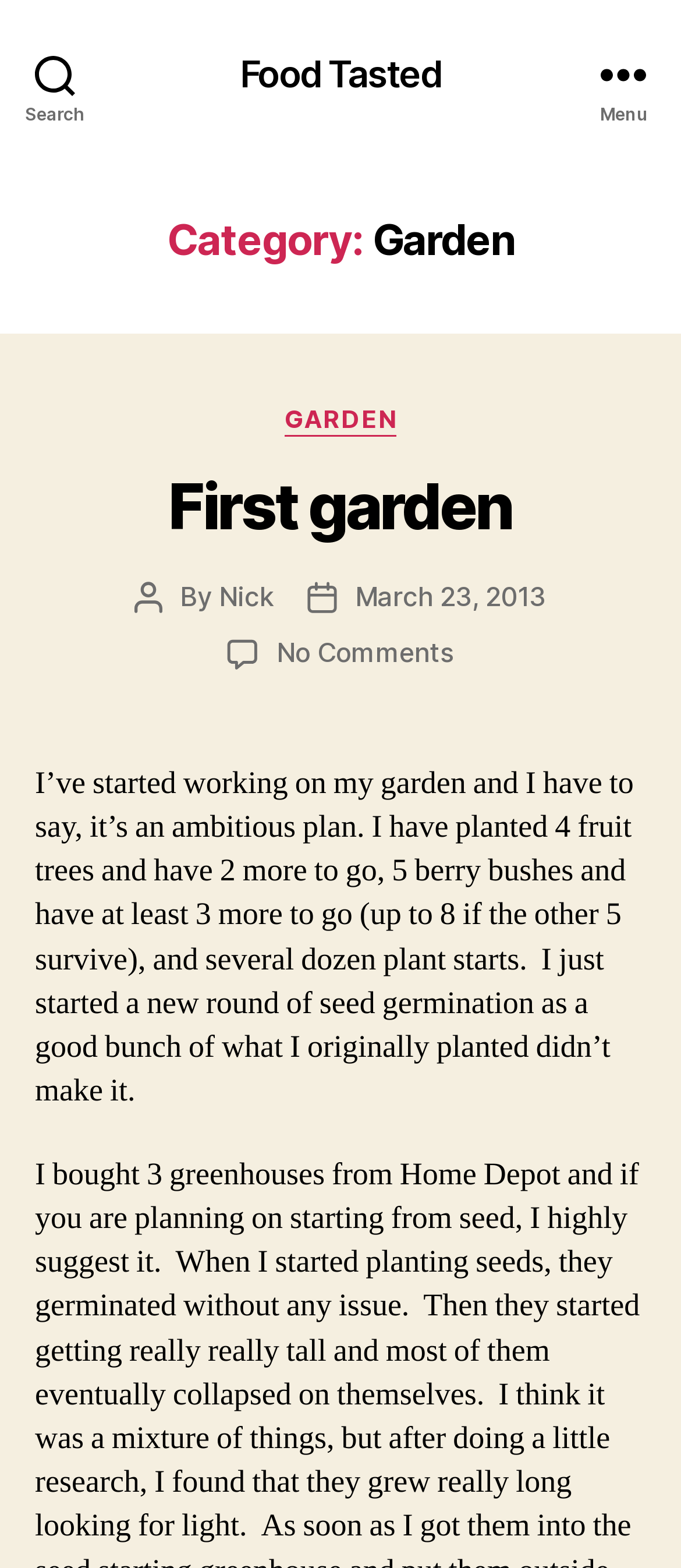Determine the bounding box coordinates for the area that should be clicked to carry out the following instruction: "Open the menu".

[0.831, 0.0, 1.0, 0.094]